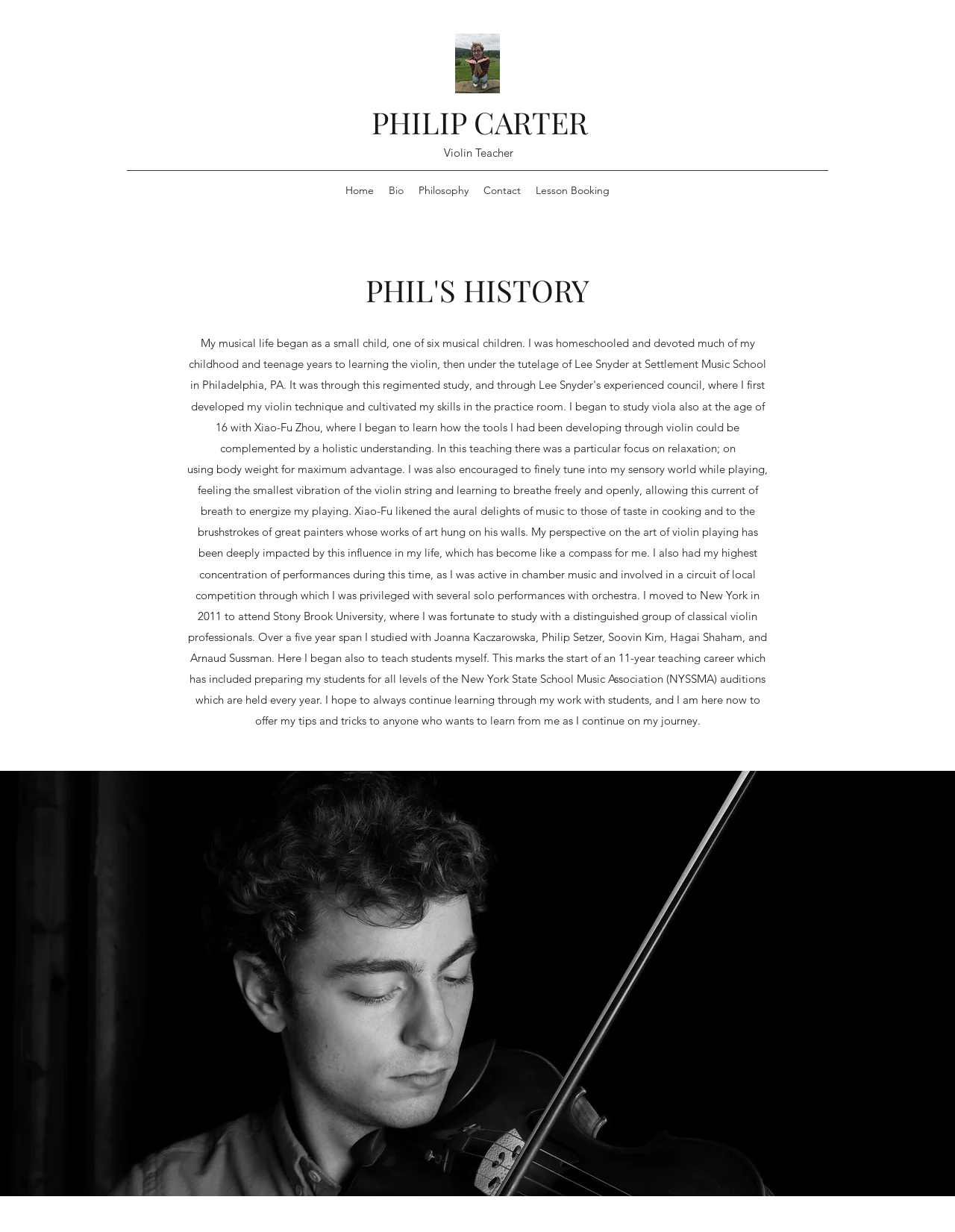Please answer the following question using a single word or phrase: How many images are on the webpage?

2